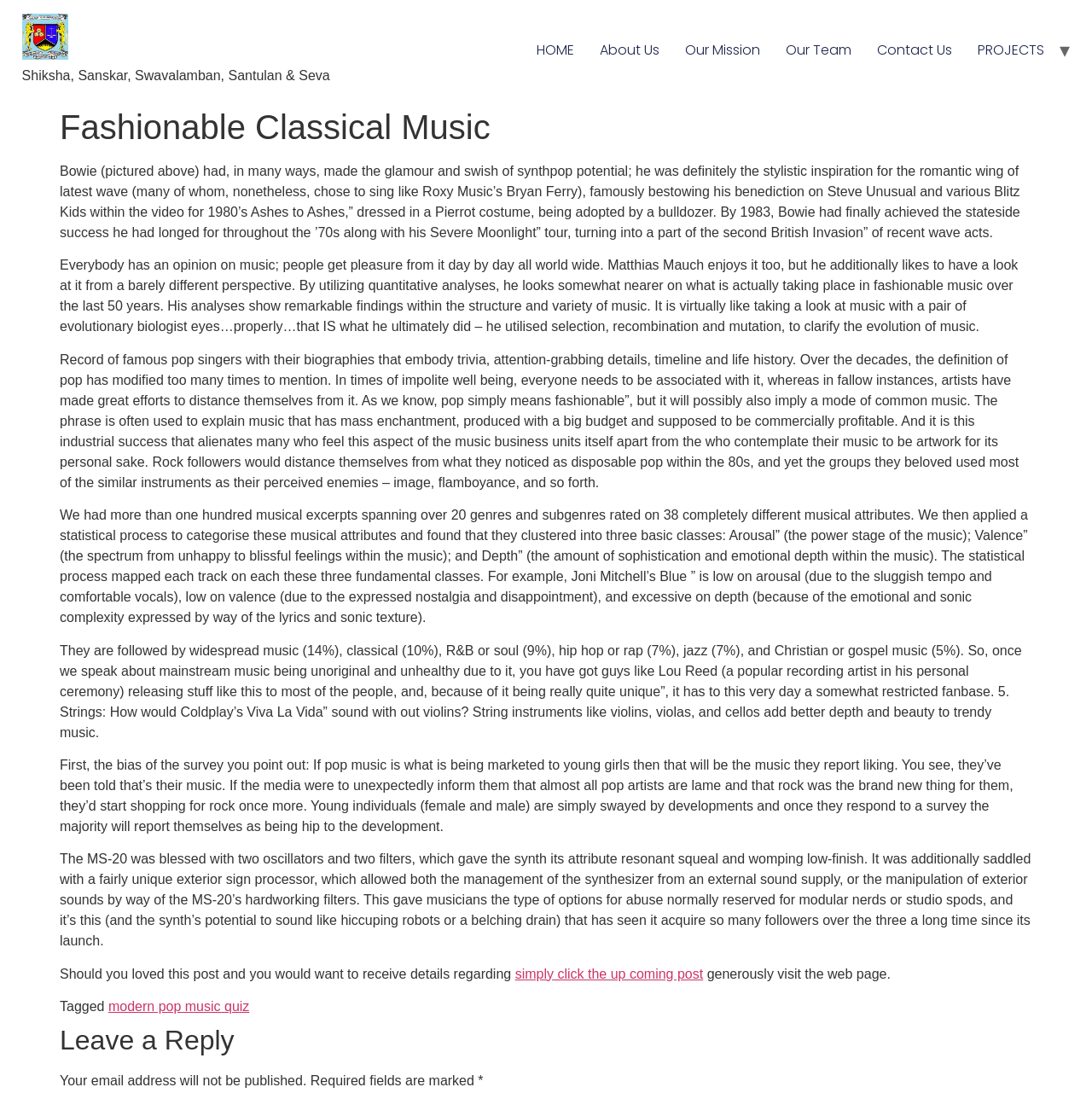Please provide a detailed answer to the question below by examining the image:
What is the main topic of the text that mentions Bowie and Steve Strange?

The text that mentions Bowie and Steve Strange is talking about the influence of Bowie on the romantic wing of new wave music, which suggests that the main topic of the text is music.